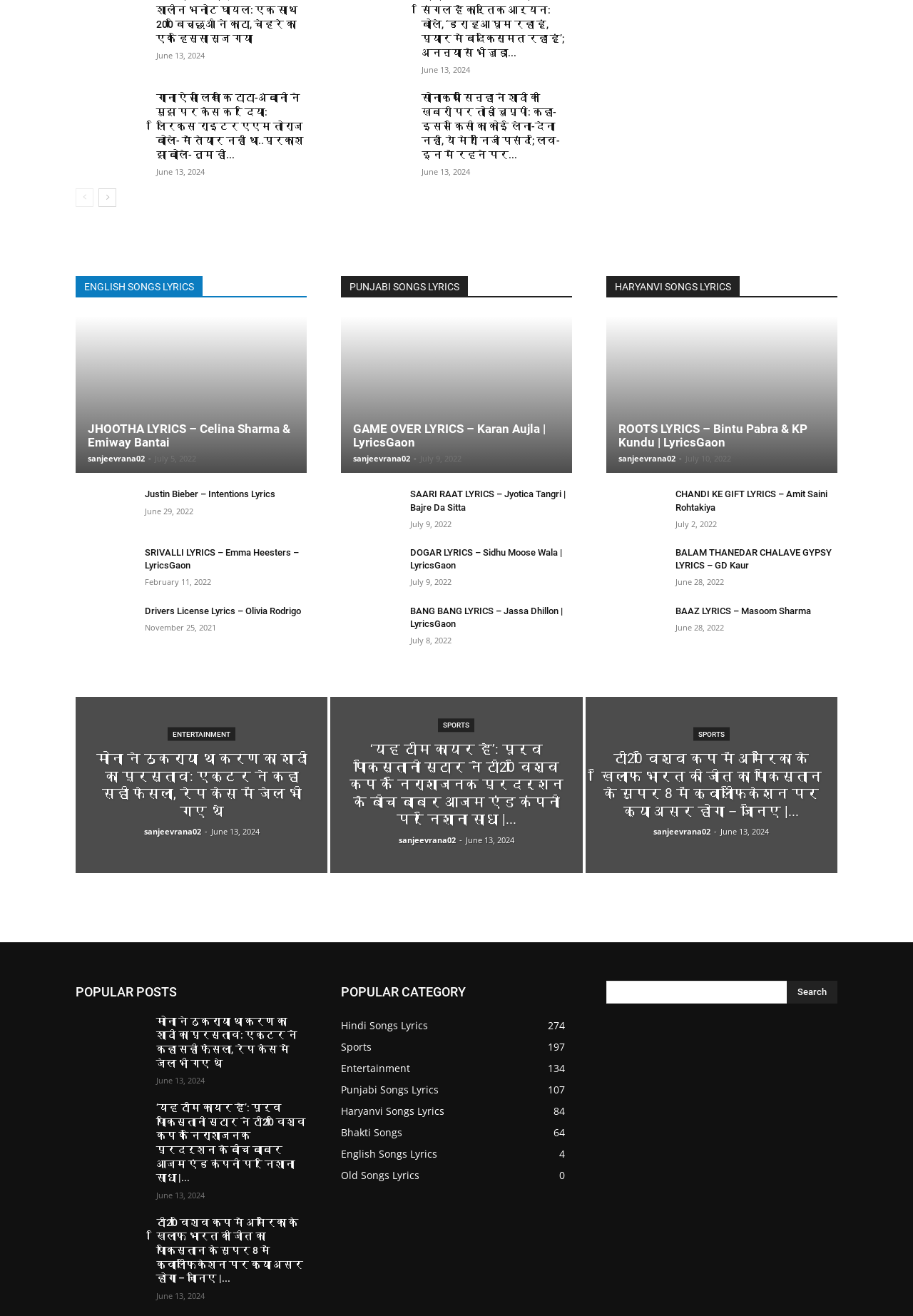Find the bounding box coordinates of the element's region that should be clicked in order to follow the given instruction: "go to 'PUNJABI SONGS LYRICS'". The coordinates should consist of four float numbers between 0 and 1, i.e., [left, top, right, bottom].

[0.373, 0.21, 0.627, 0.226]